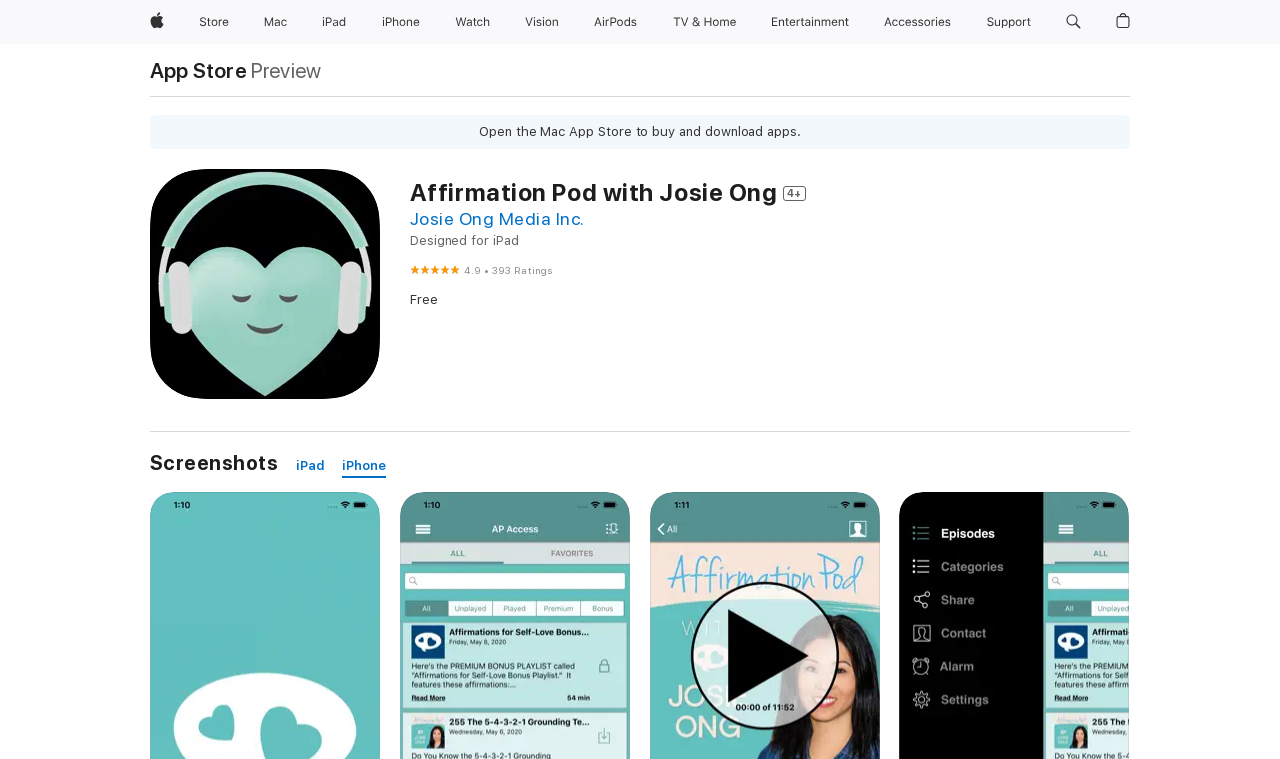Find and provide the bounding box coordinates for the UI element described here: "aria-label="iPhone menu"". The coordinates should be given as four float numbers between 0 and 1: [left, top, right, bottom].

[0.322, 0.0, 0.34, 0.058]